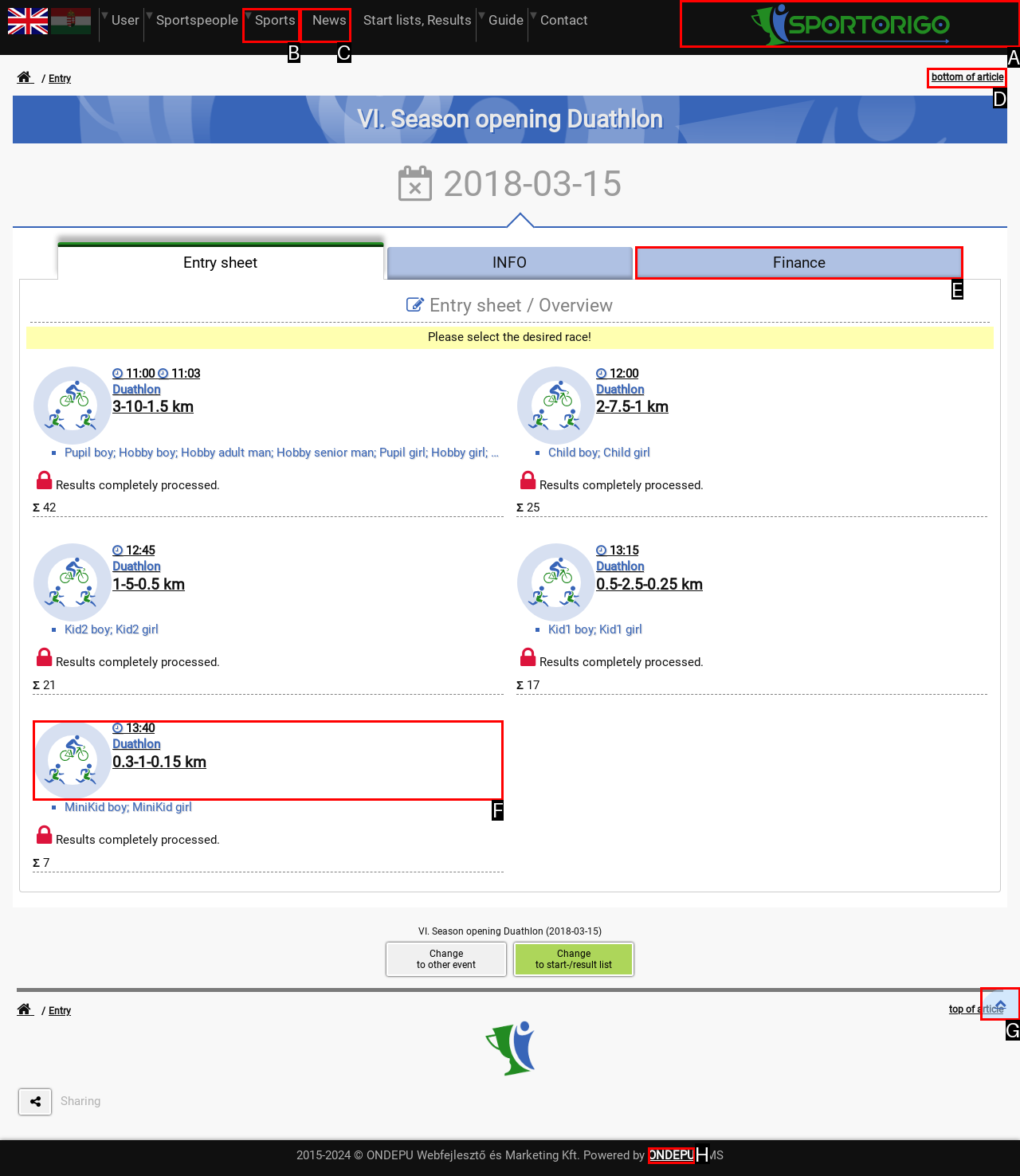Determine the right option to click to perform this task: Go to the bottom of the article
Answer with the correct letter from the given choices directly.

D